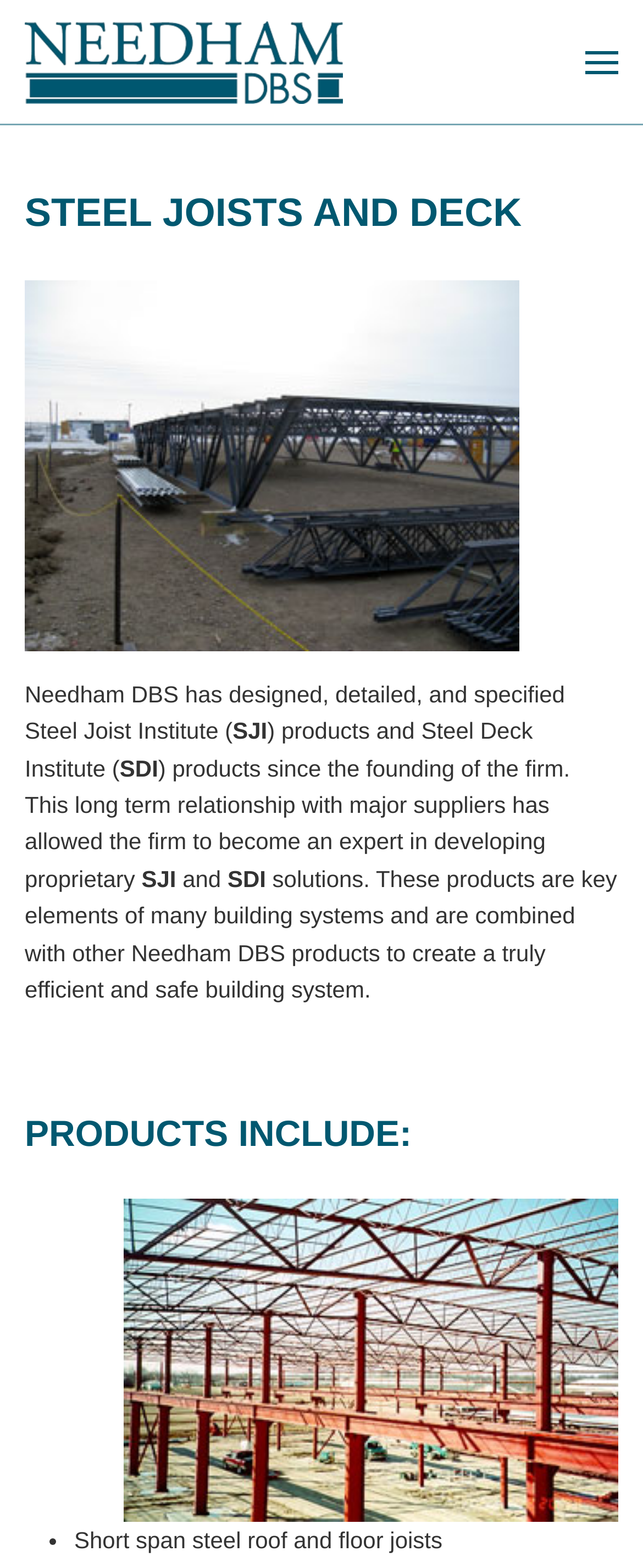Reply to the question with a single word or phrase:
How many products are listed on the webpage?

One